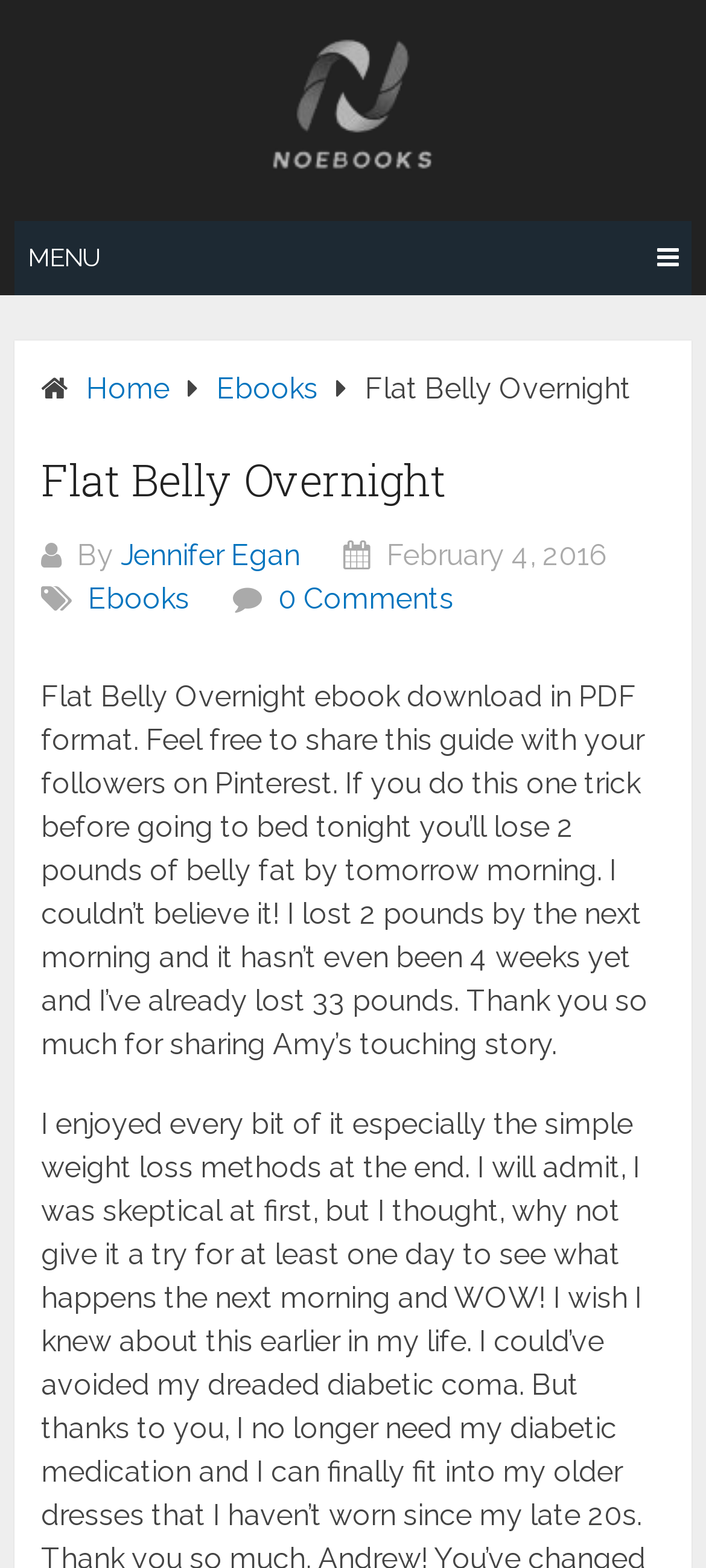What is the format of the ebook download?
Look at the image and construct a detailed response to the question.

The format of the ebook download can be found in the main content section of the webpage, specifically in the static text element with the text 'Flat Belly Overnight ebook download in PDF format...'.